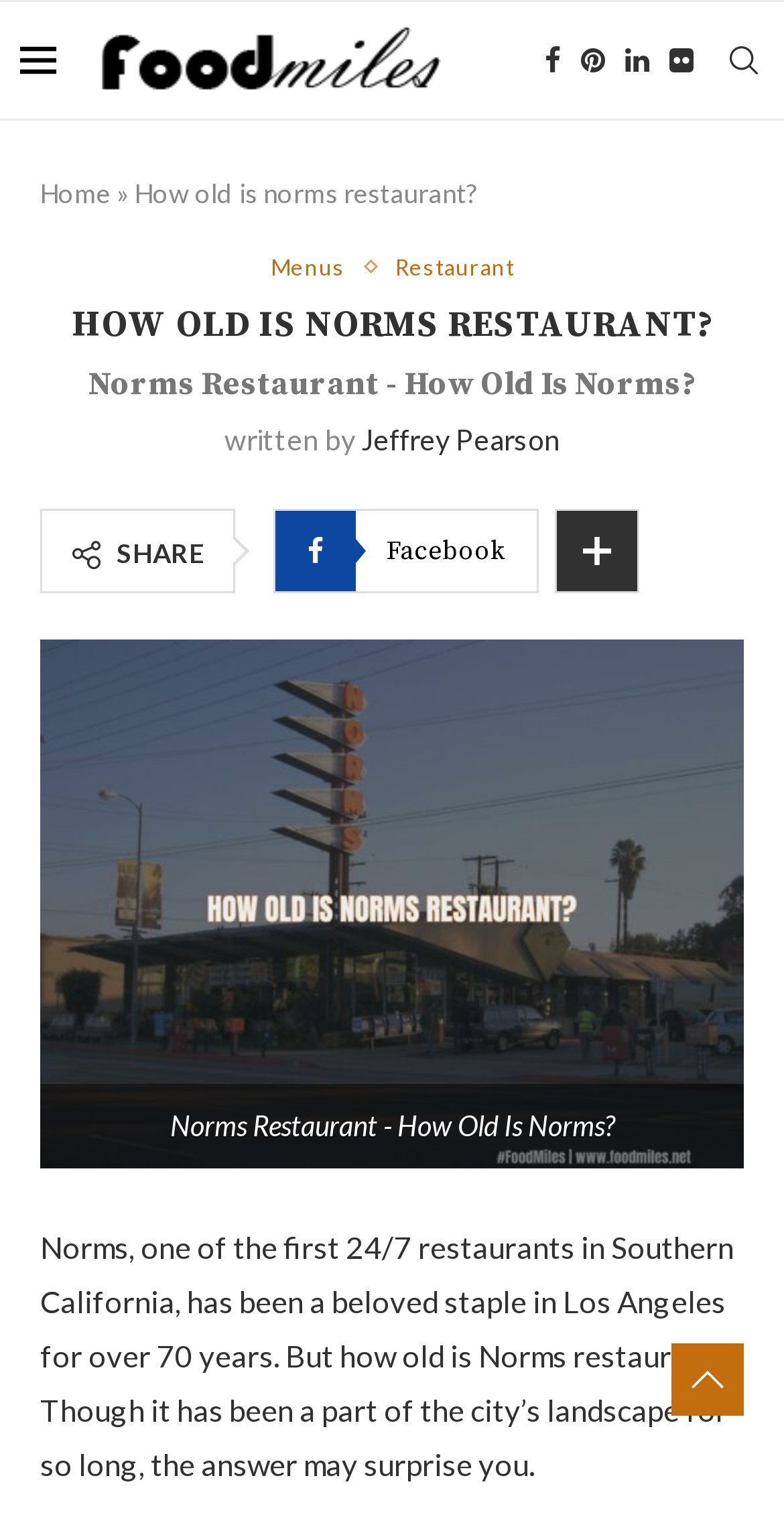Identify the bounding box coordinates of the region I need to click to complete this instruction: "Read the article about Norms Restaurant".

[0.051, 0.807, 0.936, 0.974]